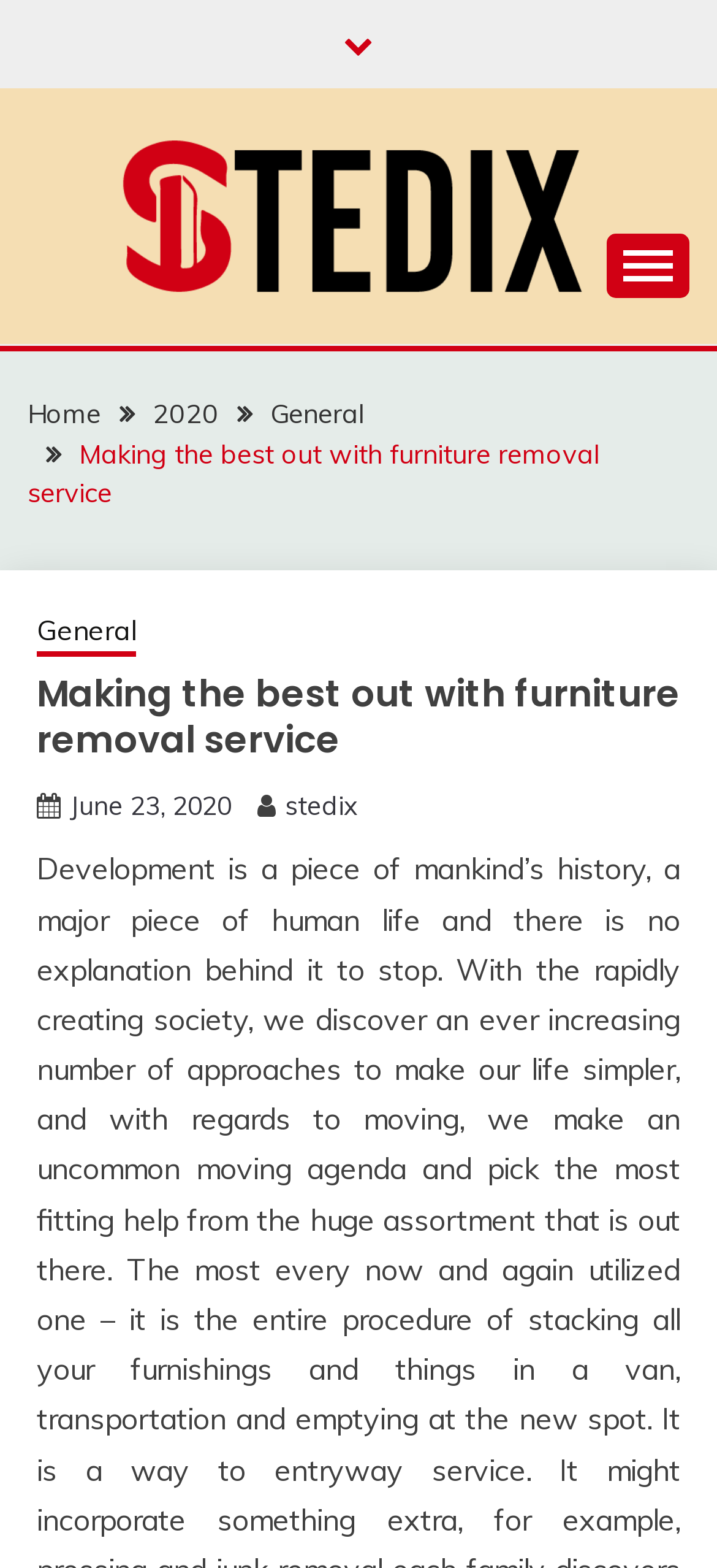Find and provide the bounding box coordinates for the UI element described with: "Menu".

None